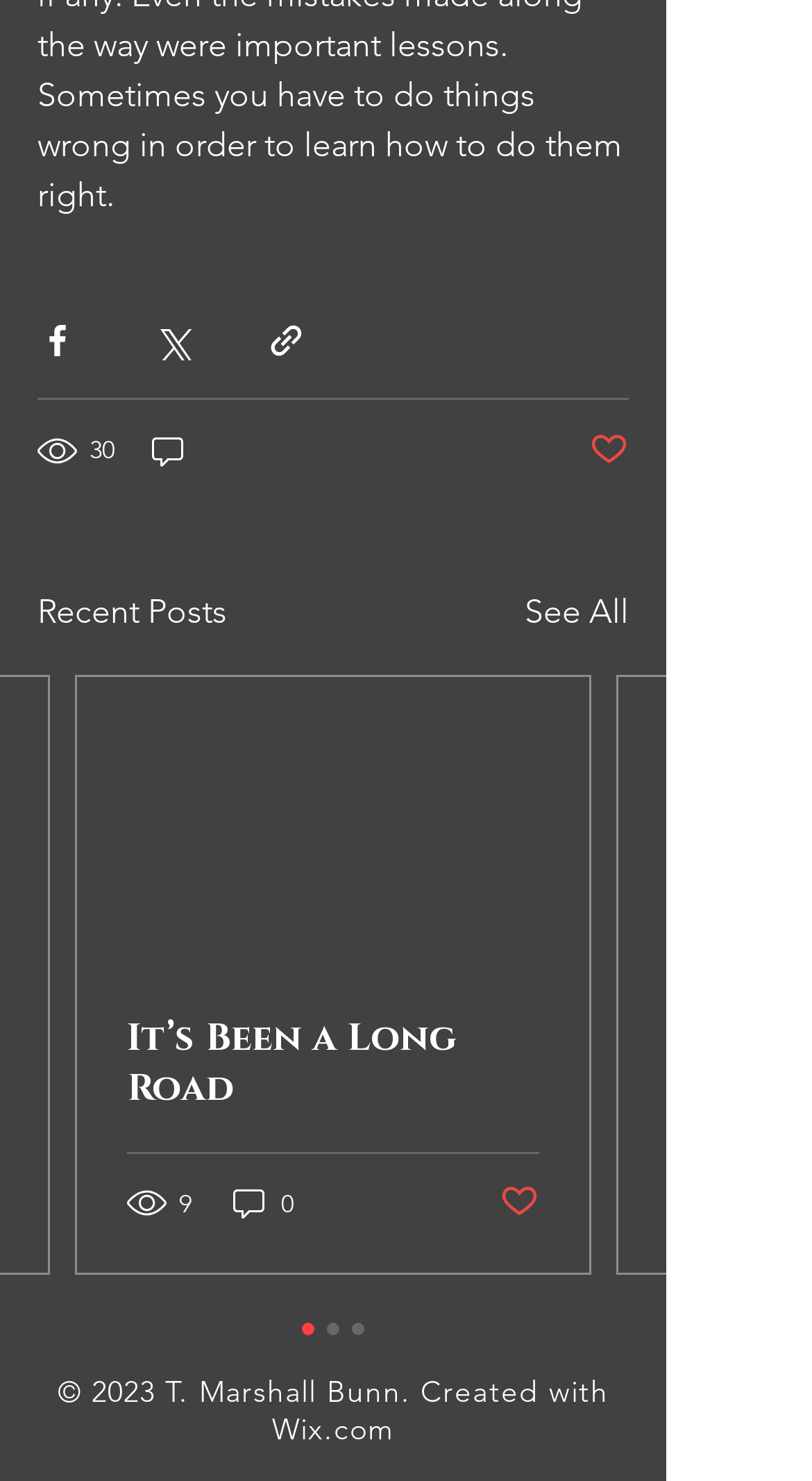Please answer the following query using a single word or phrase: 
What is the copyright information at the bottom of the page?

© 2023 T. Marshall Bunn. Created with Wix.com